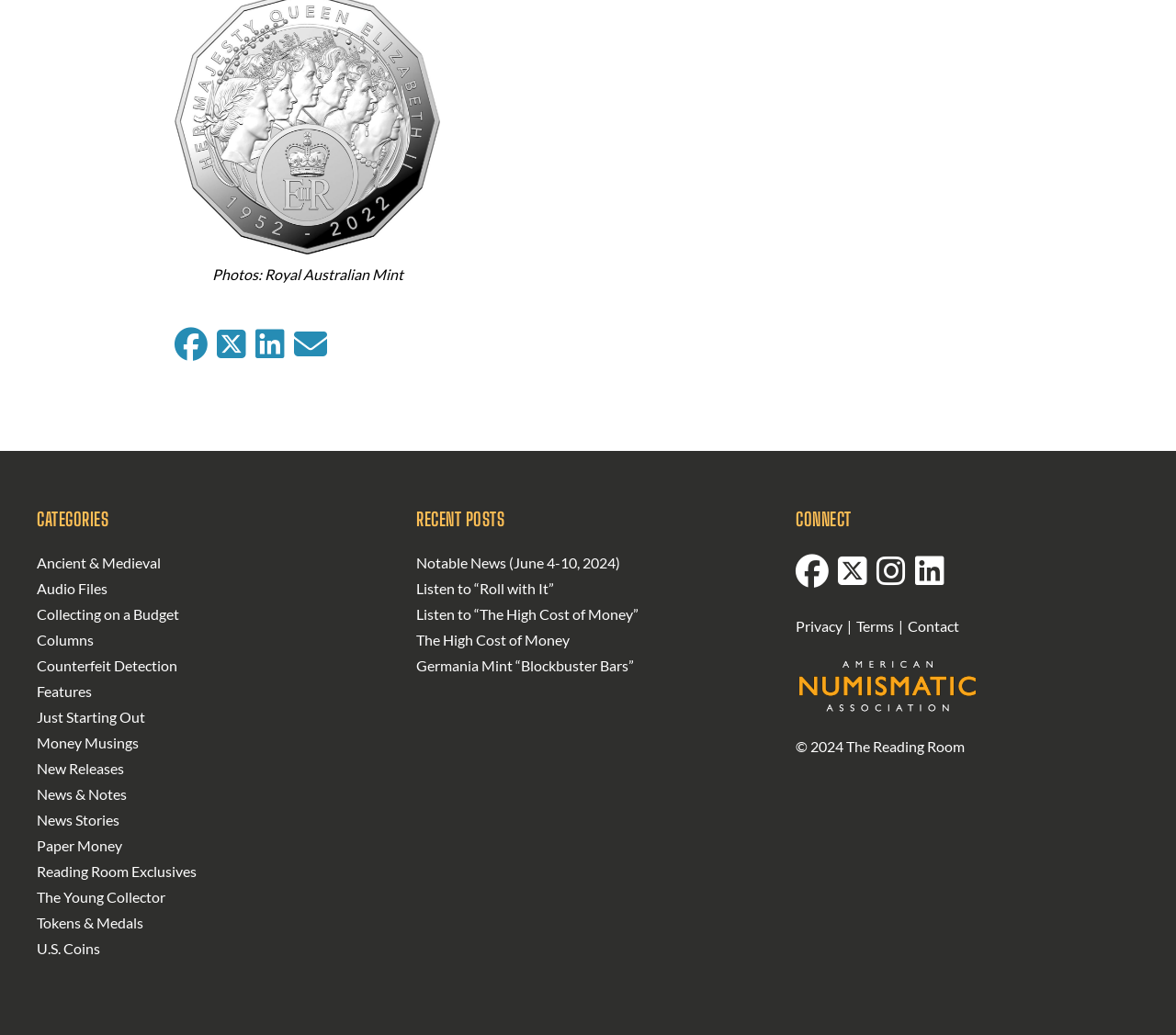Pinpoint the bounding box coordinates of the element you need to click to execute the following instruction: "Read the 'Notable News (June 4-10, 2024)' post". The bounding box should be represented by four float numbers between 0 and 1, in the format [left, top, right, bottom].

[0.354, 0.535, 0.527, 0.552]